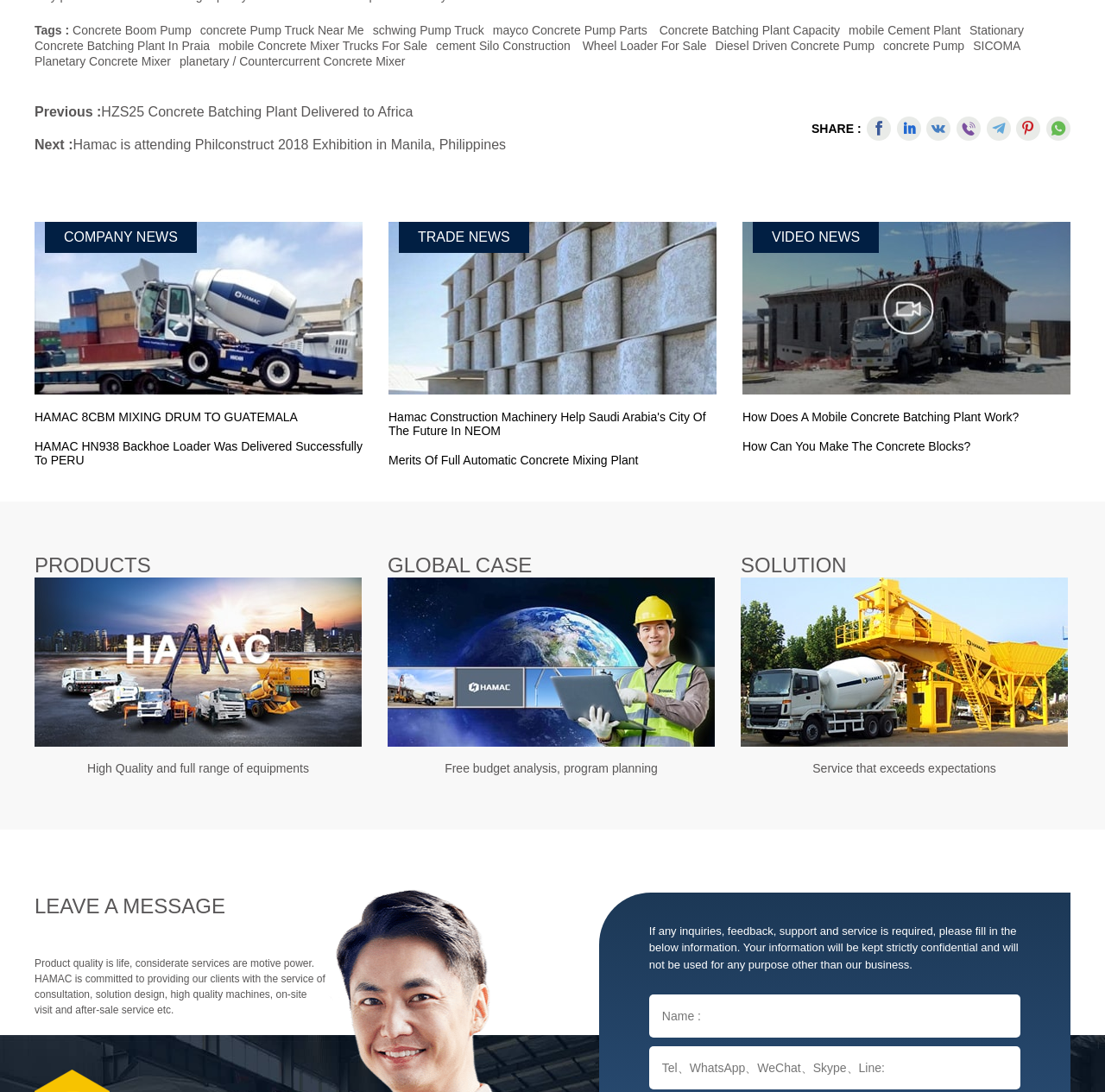What are the three main sections of the webpage?
Provide an in-depth answer to the question, covering all aspects.

The webpage is divided into three main sections, which are 'PRODUCTS', 'GLOBAL CASE', and 'SOLUTION', each with its own set of links, images, and descriptions.